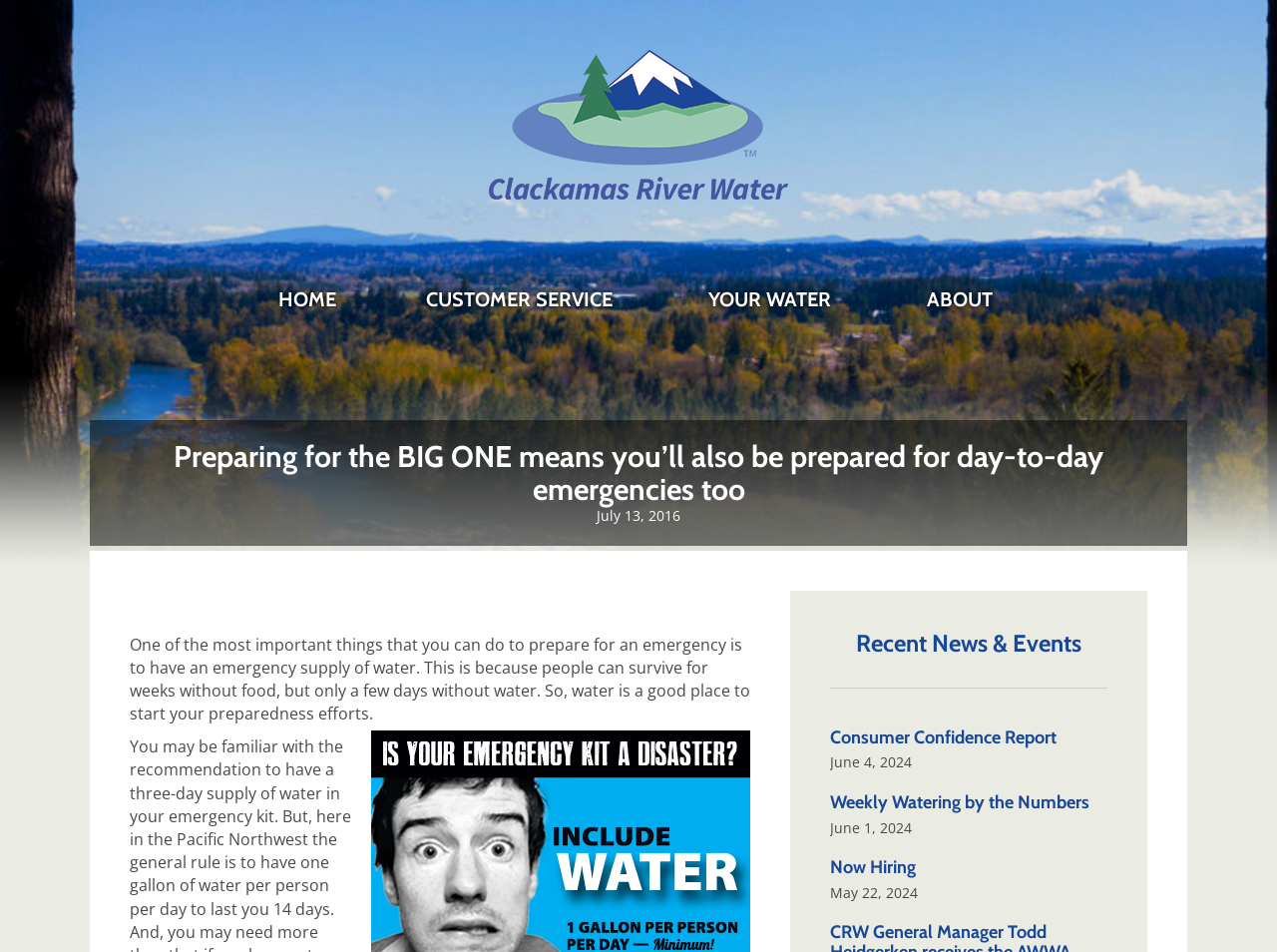What is the name of the water company?
With the help of the image, please provide a detailed response to the question.

The name of the water company can be found in the root element 'Preparing for the BIG ONE means you’ll also be prepared for day-to-day emergencies too - Clackamas River Water' and also in the logo image 'CRW_Logo' at the top of the page.